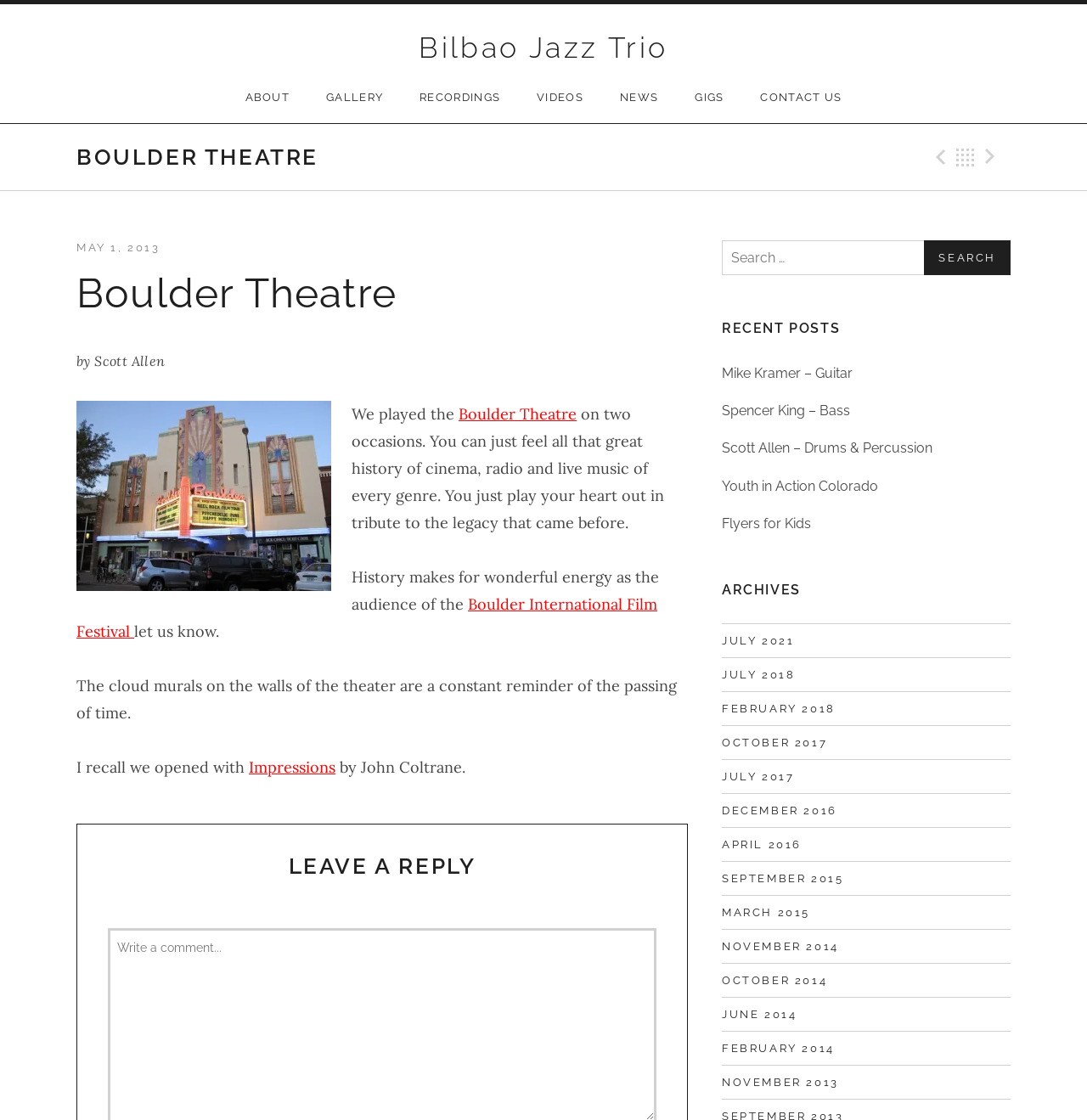Determine the bounding box coordinates for the clickable element to execute this instruction: "Click on ABOUT". Provide the coordinates as four float numbers between 0 and 1, i.e., [left, top, right, bottom].

[0.21, 0.064, 0.282, 0.11]